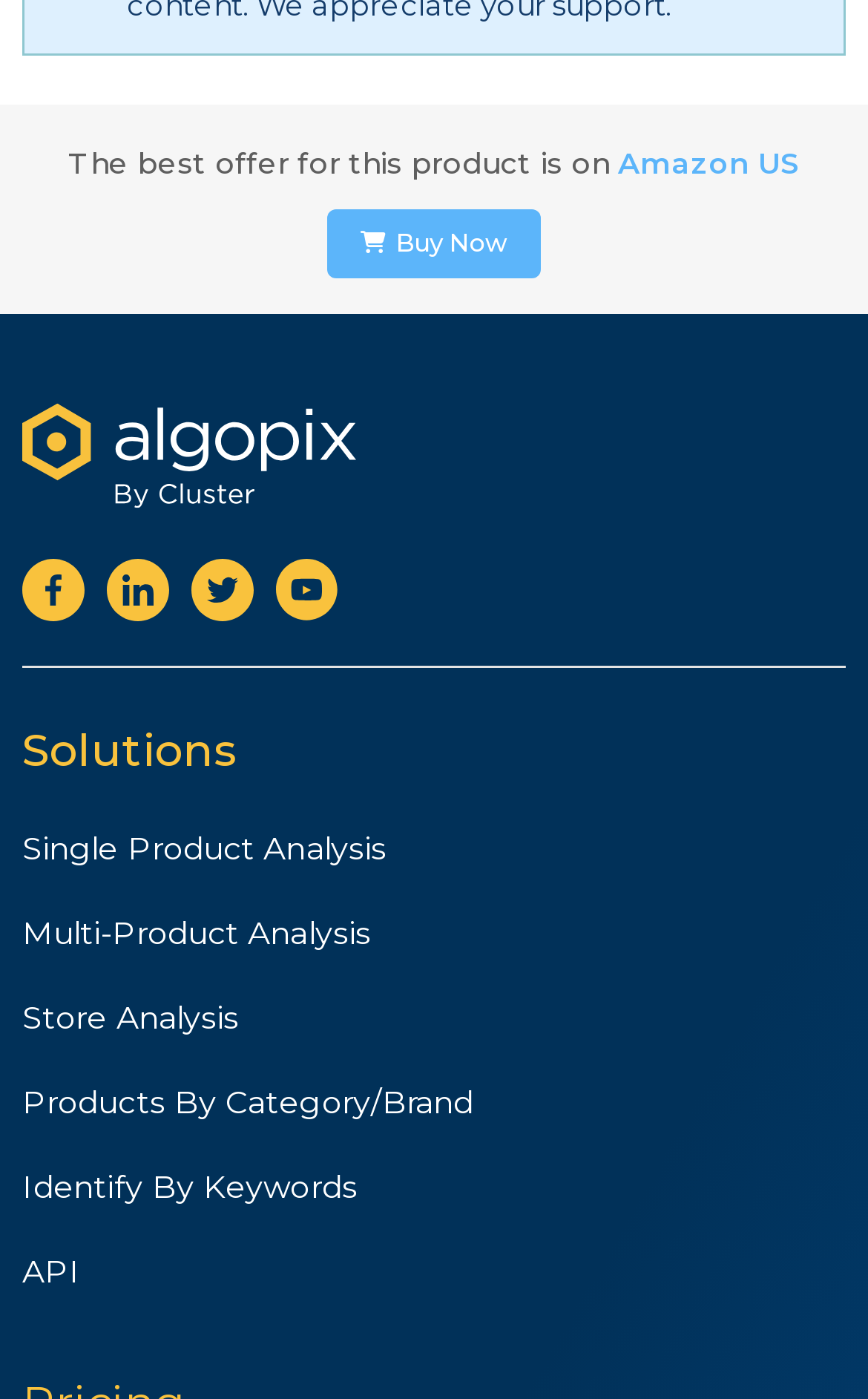How many social media links are present?
Using the image, give a concise answer in the form of a single word or short phrase.

4